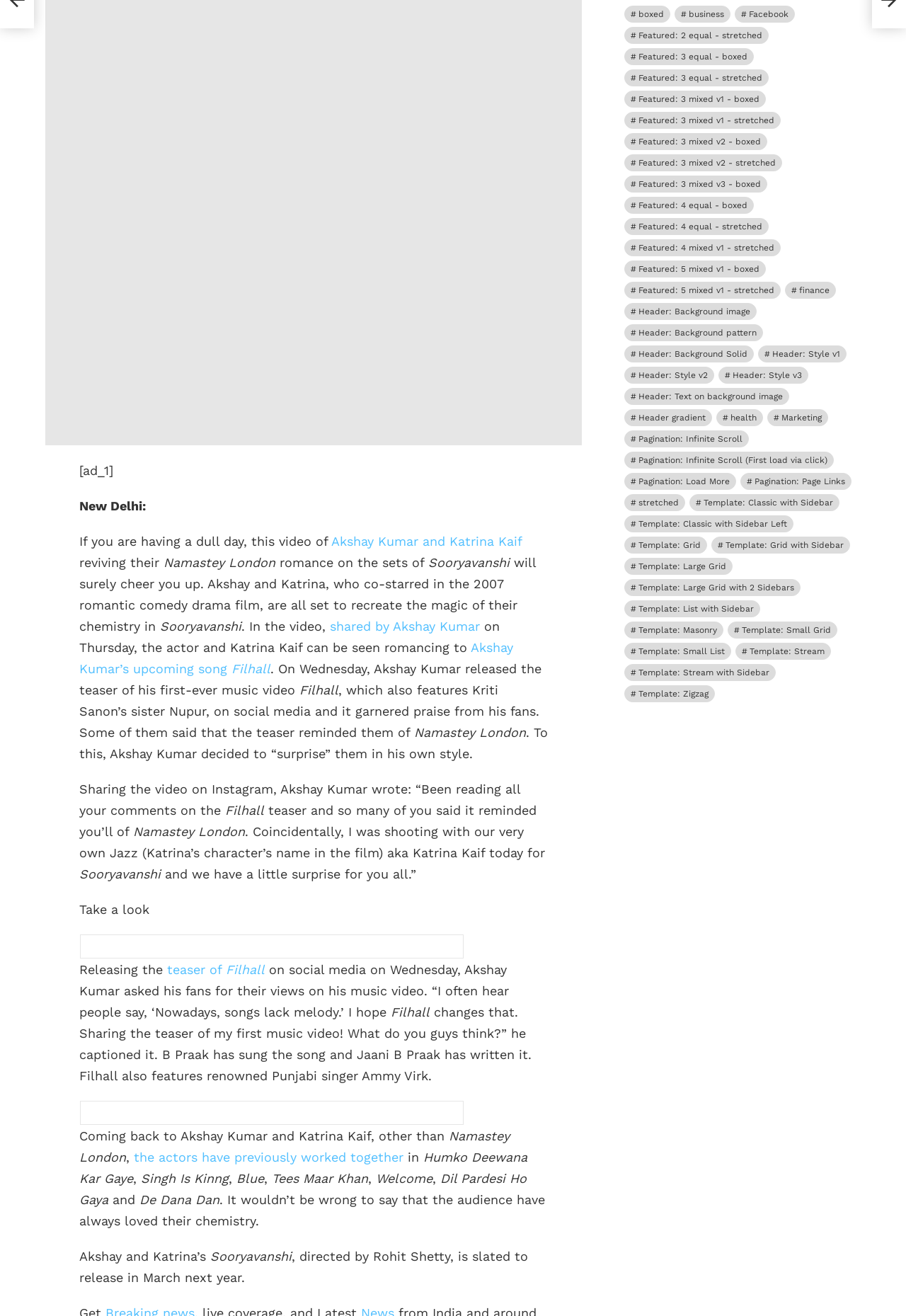Identify the bounding box of the HTML element described here: "stretched". Provide the coordinates as four float numbers between 0 and 1: [left, top, right, bottom].

[0.689, 0.376, 0.756, 0.389]